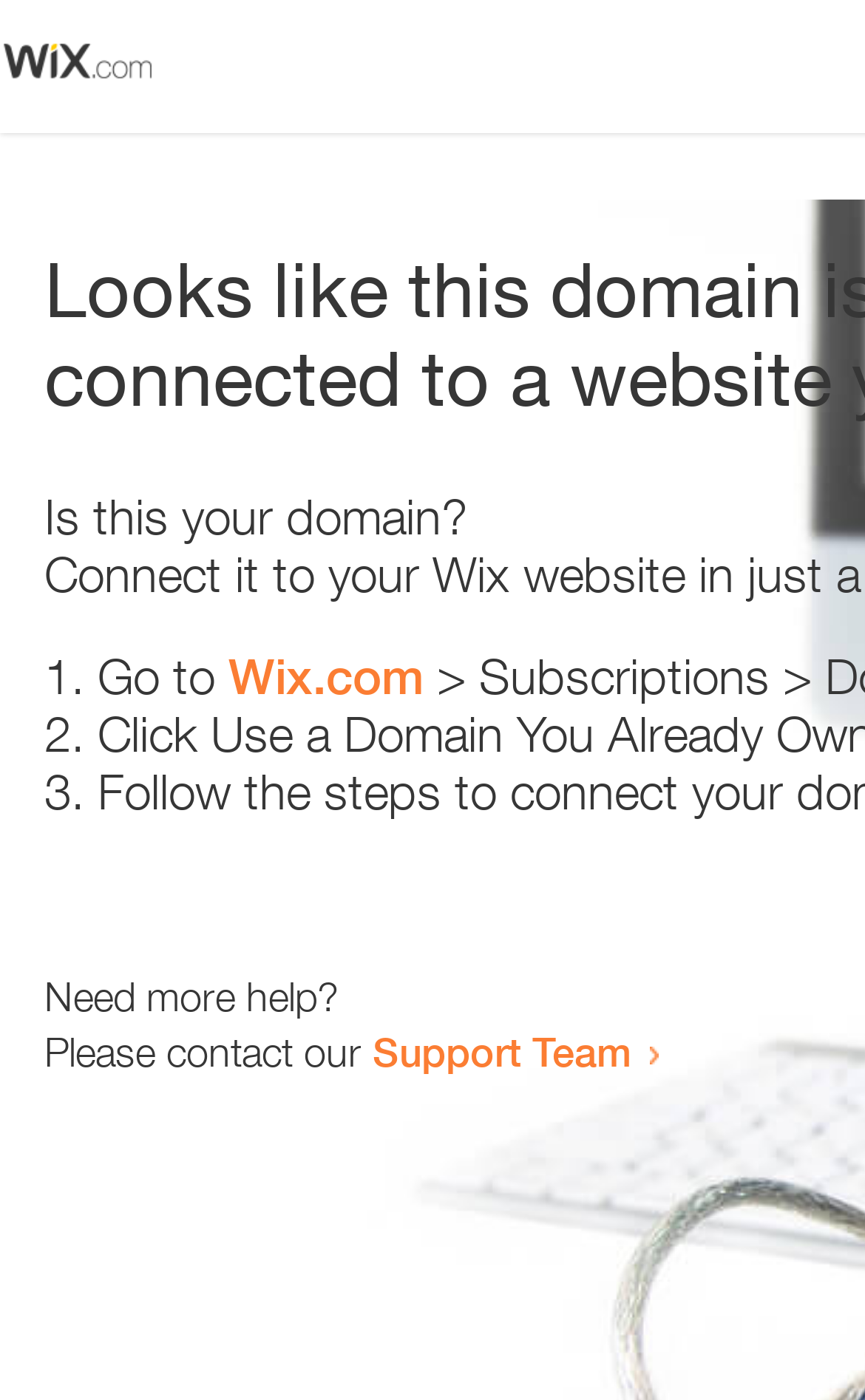How many steps are provided to resolve the error?
Please provide a single word or phrase as your answer based on the image.

3